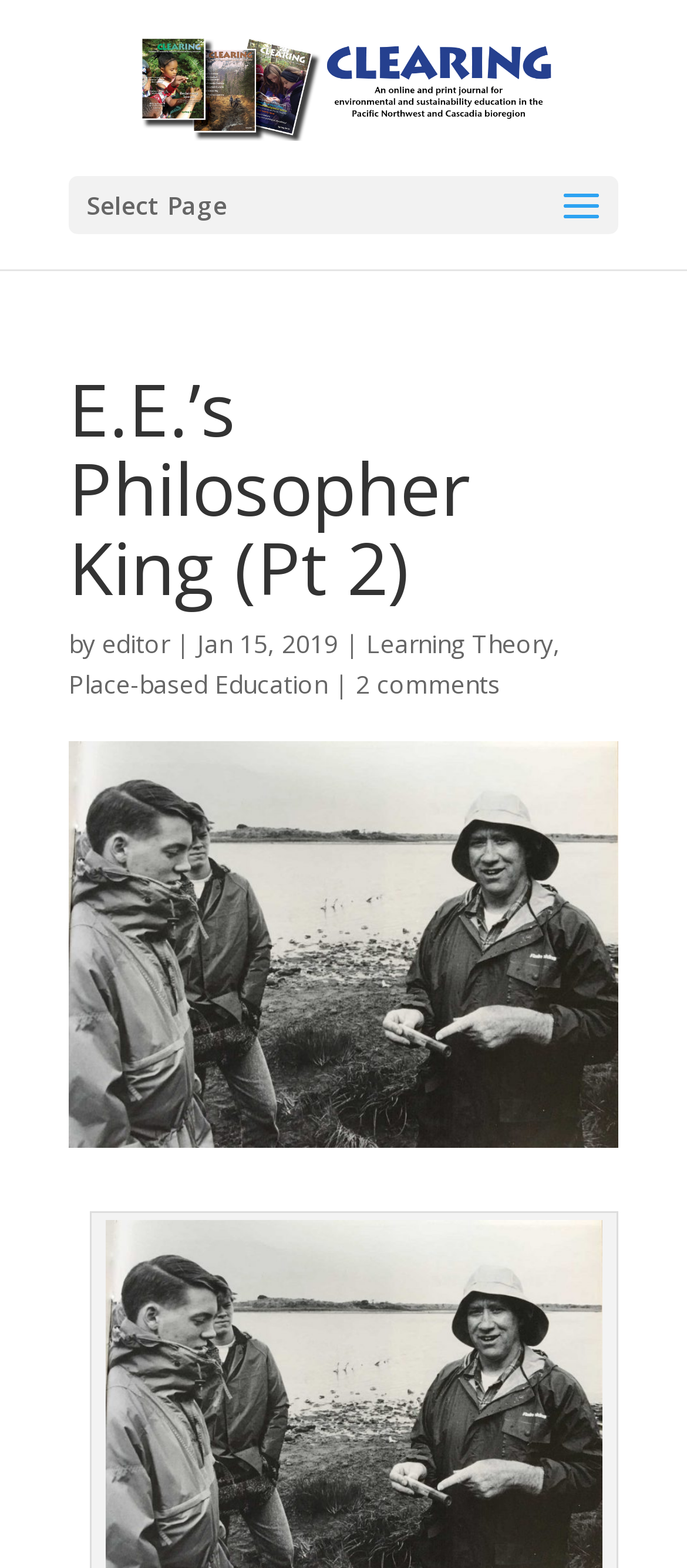Determine the bounding box for the UI element that matches this description: "Excess entropy".

None